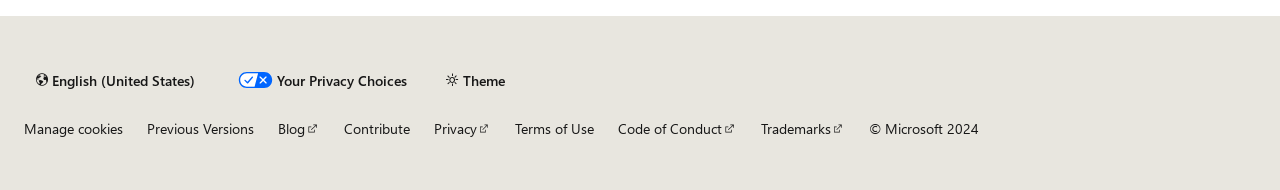Determine the bounding box coordinates of the clickable element to complete this instruction: "Select content language". Provide the coordinates in the format of four float numbers between 0 and 1, [left, top, right, bottom].

[0.019, 0.339, 0.162, 0.505]